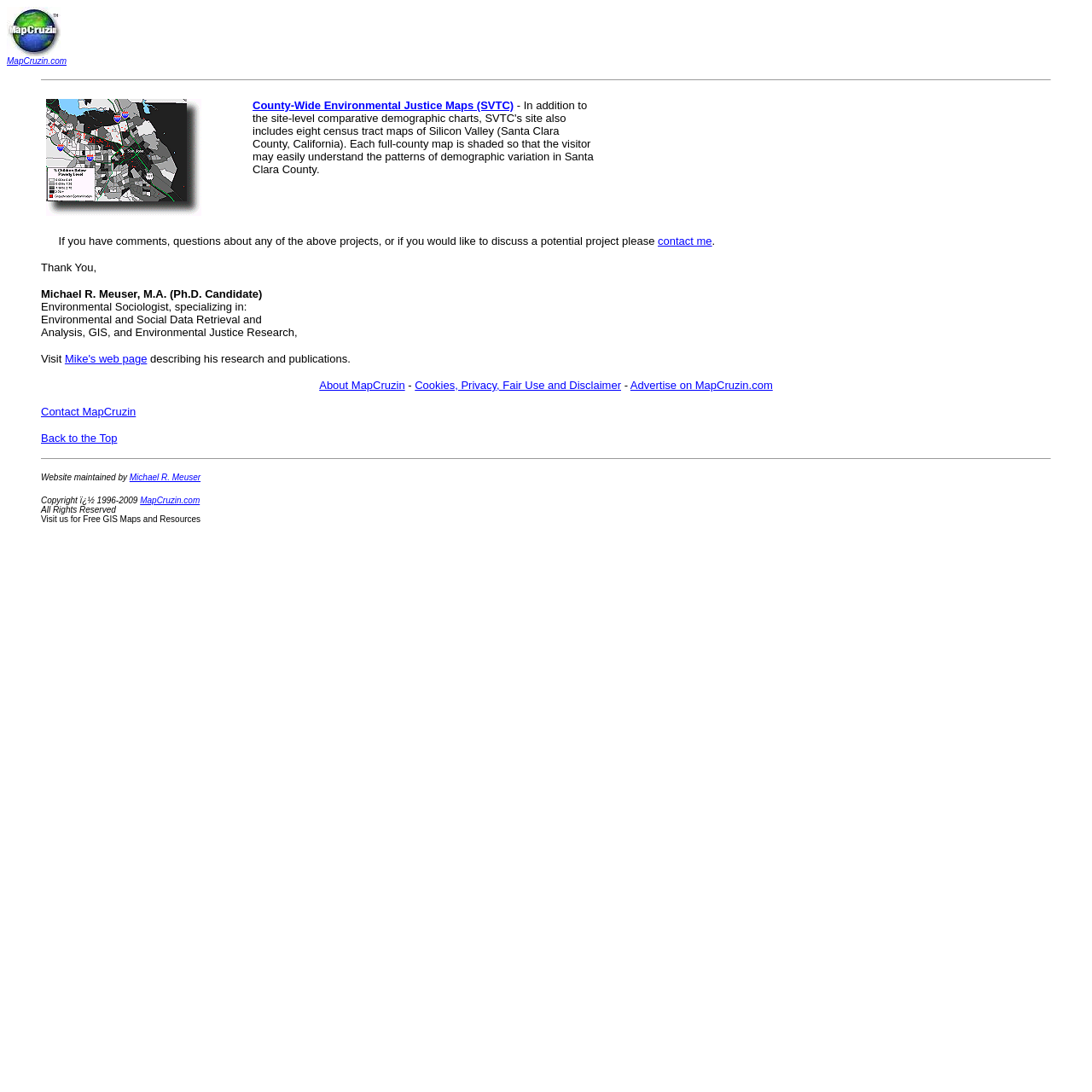Offer an in-depth caption of the entire webpage.

This webpage is about Silicon Valley Environmental Justice Maps by Clary-Meuser & Associates, Michael Meuser. At the top, there is a logo image and a link to MapCruzin.com. Below the logo, there is a blockquote section that takes up most of the page's width. Within this section, there is a horizontal separator line, followed by a table with two rows. The first row has two cells, one containing a link to "Children Below the Poverty Level" with a corresponding image, and the other cell has a lengthy text describing County-Wide Environmental Justice Maps. 

Below the table, there is a small image, followed by a paragraph of text asking visitors to contact the author with comments or questions. A "contact me" link is provided, along with the author's name and title. 

Further down, there are several lines of text describing the author's expertise in environmental sociology, data retrieval, and GIS. There is also a link to the author's web page, which describes his research and publications. 

The page also has several links to other sections, including "About MapCruzin", "Cookies, Privacy, Fair Use and Disclaimer", "Advertise on MapCruzin.com", "Contact MapCruzin", and "Back to the Top". At the bottom, there is a horizontal separator line, followed by a section with copyright information, a link to MapCruzin.com, and a final line of text inviting visitors to explore the site for free GIS maps and resources.